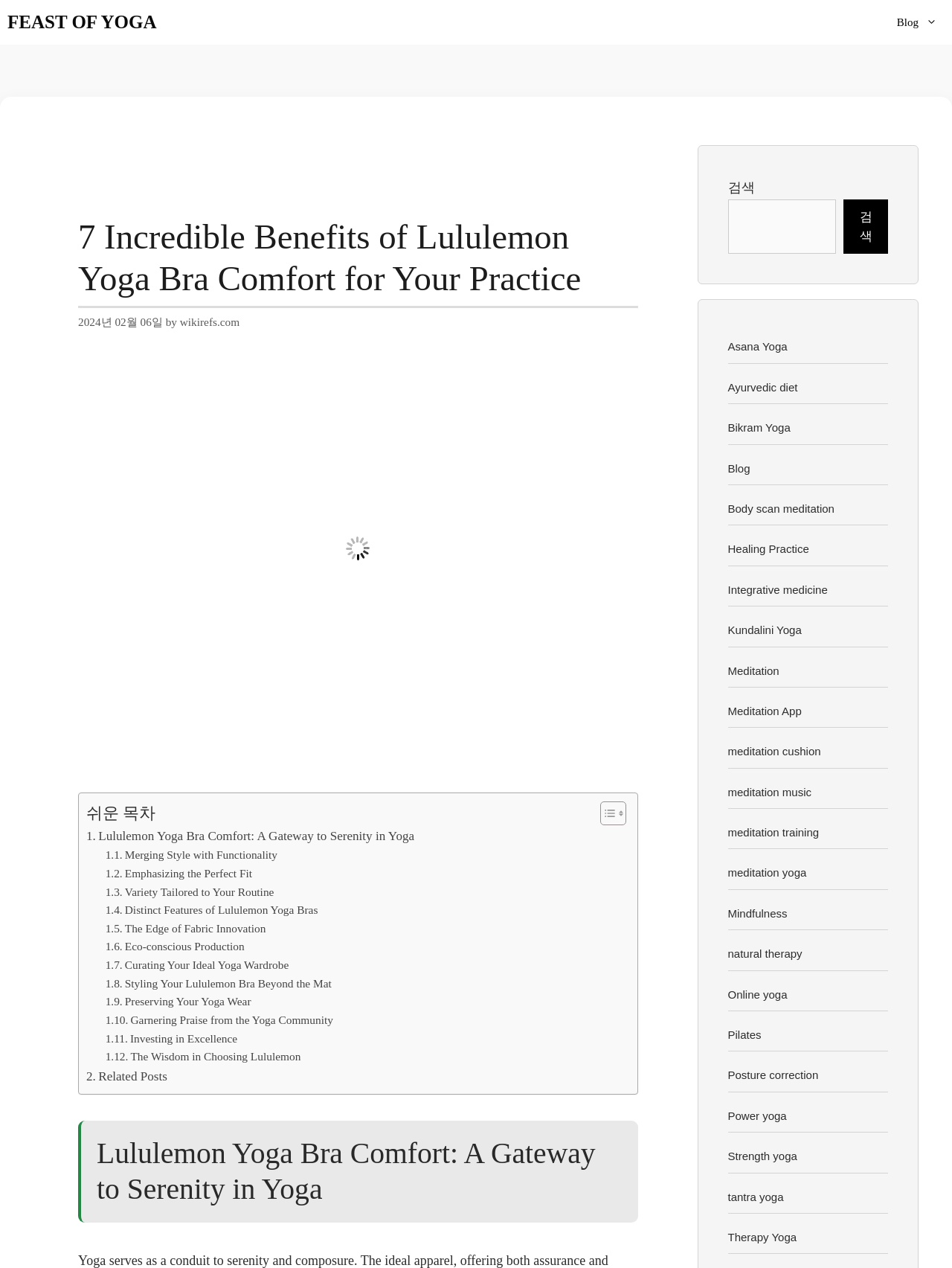Locate the bounding box coordinates of the clickable area needed to fulfill the instruction: "Toggle the table of content".

[0.618, 0.631, 0.654, 0.651]